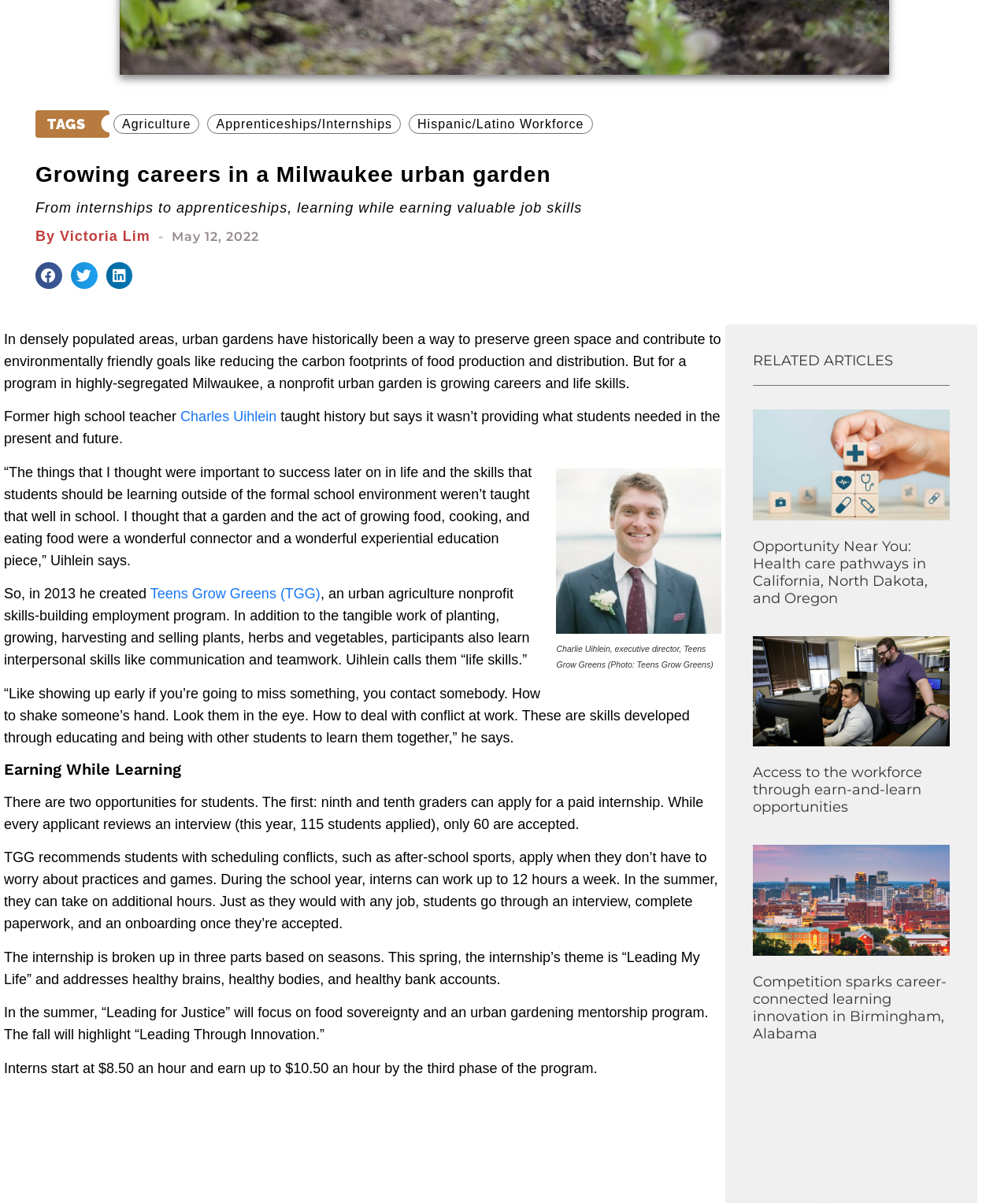Identify the bounding box of the UI element that matches this description: "aria-label="Share on facebook"".

[0.035, 0.218, 0.062, 0.24]